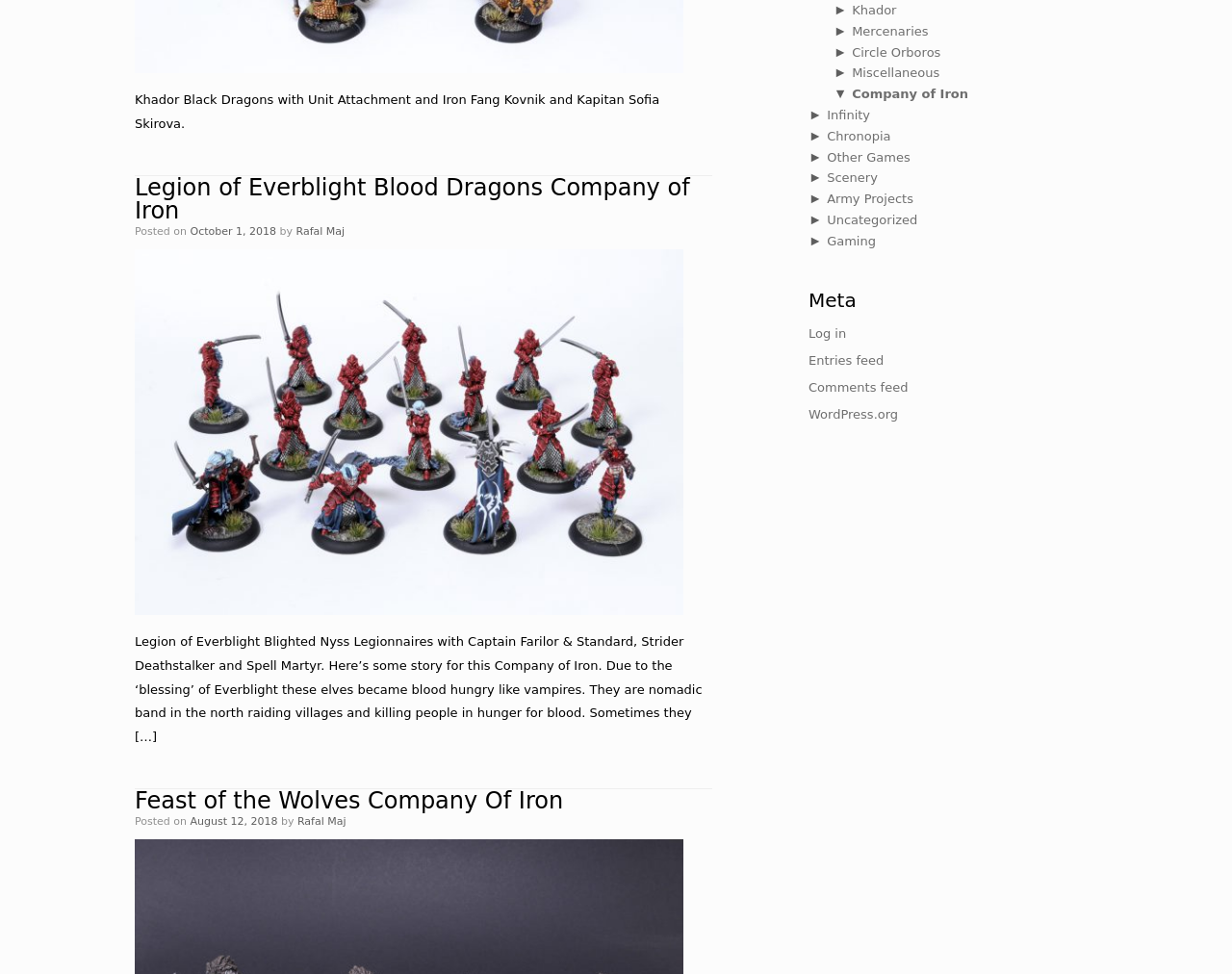Determine the bounding box for the HTML element described here: "Log in". The coordinates should be given as [left, top, right, bottom] with each number being a float between 0 and 1.

[0.656, 0.335, 0.687, 0.35]